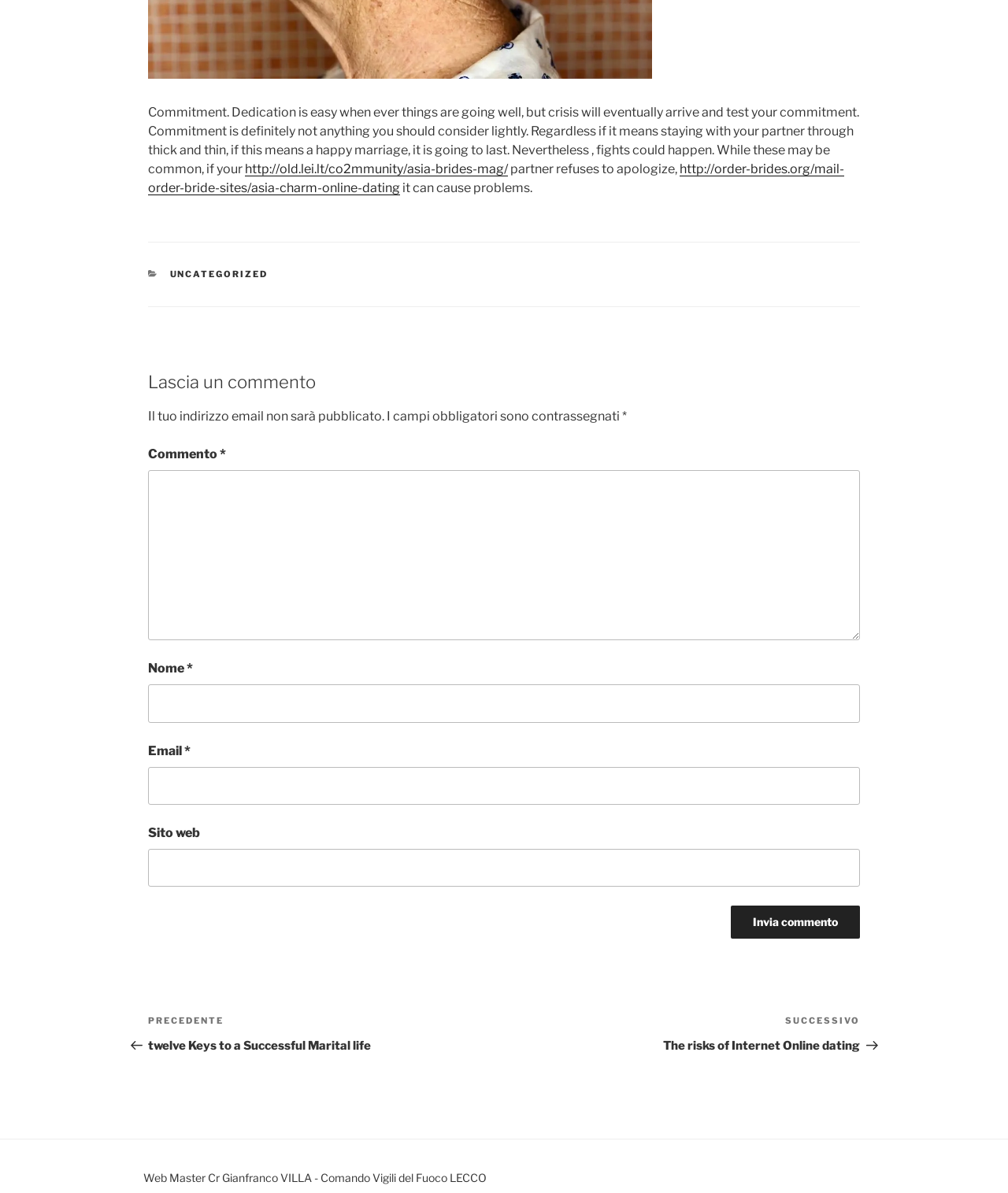Predict the bounding box coordinates for the UI element described as: "parent_node: Nome * name="author"". The coordinates should be four float numbers between 0 and 1, presented as [left, top, right, bottom].

[0.147, 0.574, 0.853, 0.606]